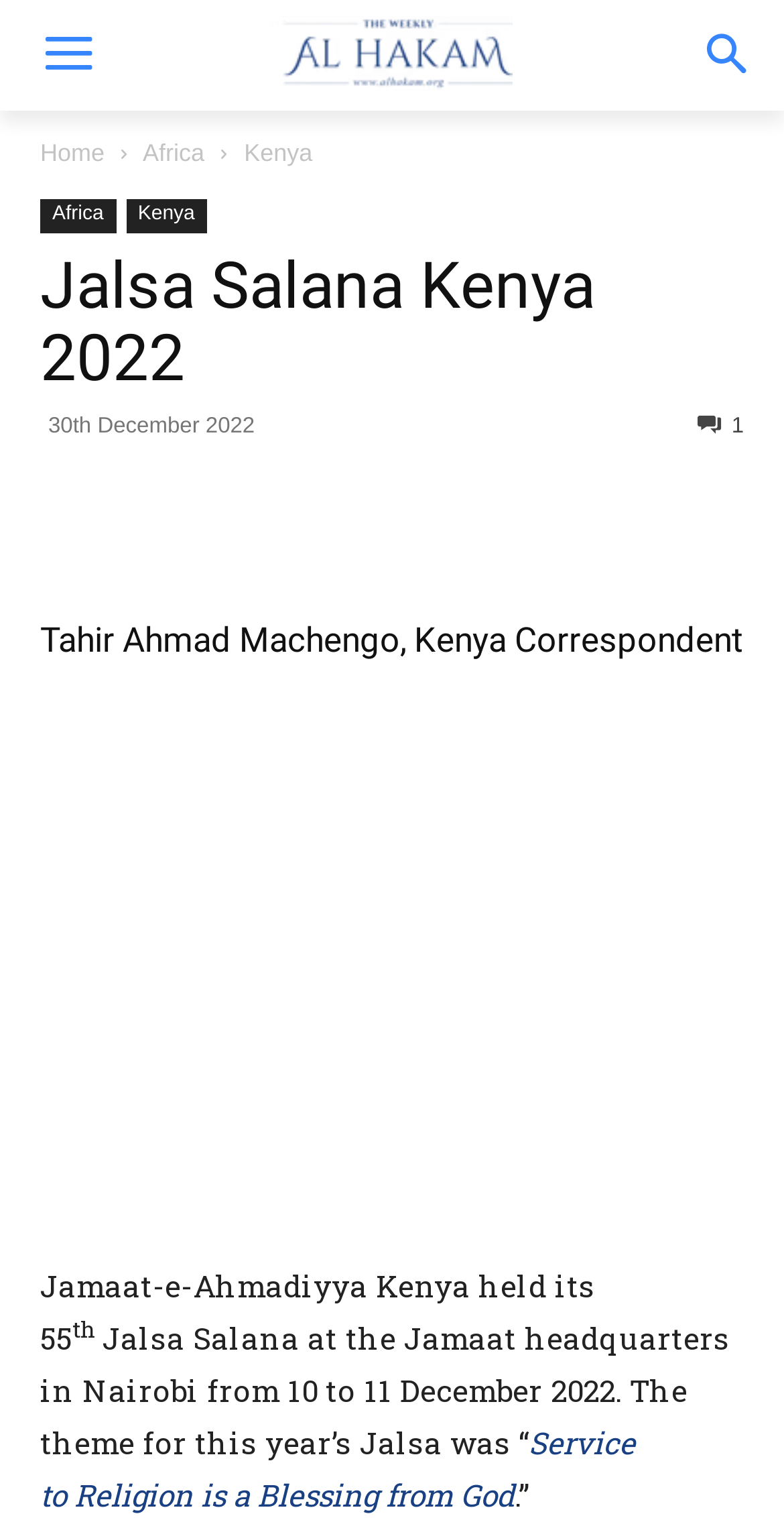Identify the bounding box coordinates for the UI element mentioned here: "Al HakamThe Weekly". Provide the coordinates as four float values between 0 and 1, i.e., [left, top, right, bottom].

[0.231, 0.011, 0.769, 0.059]